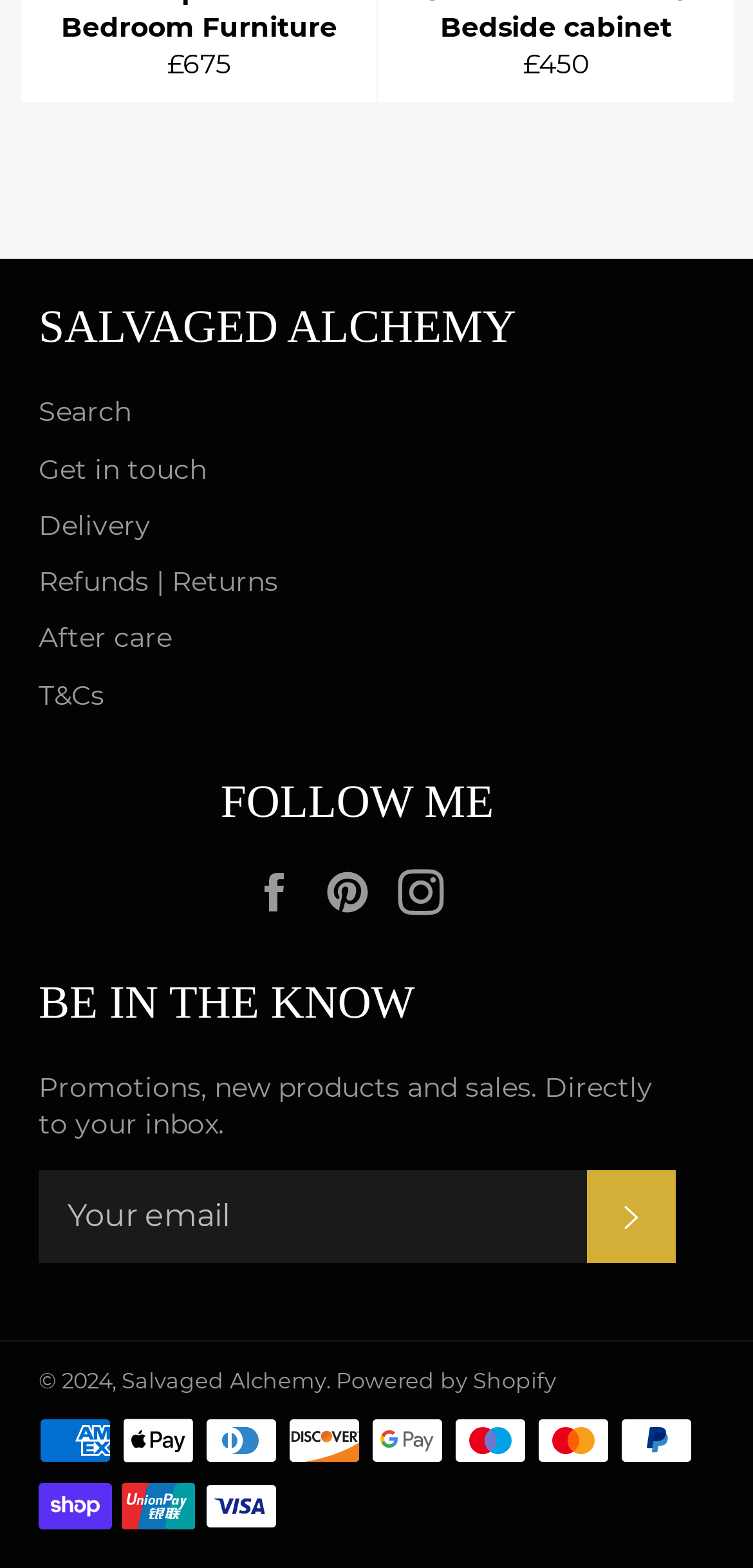Extract the bounding box coordinates of the UI element described: "Salvaged Alchemy". Provide the coordinates in the format [left, top, right, bottom] with values ranging from 0 to 1.

[0.162, 0.872, 0.433, 0.889]